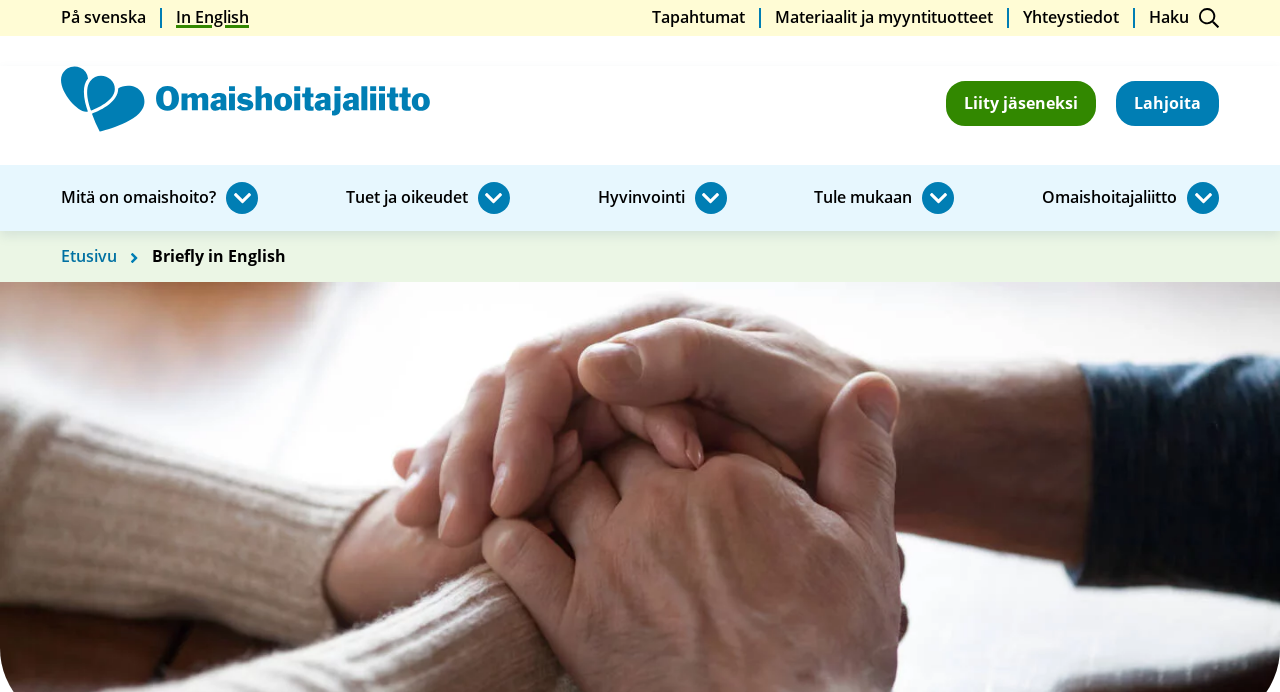Determine the bounding box coordinates for the region that must be clicked to execute the following instruction: "Learn about informal care".

[0.048, 0.272, 0.169, 0.334]